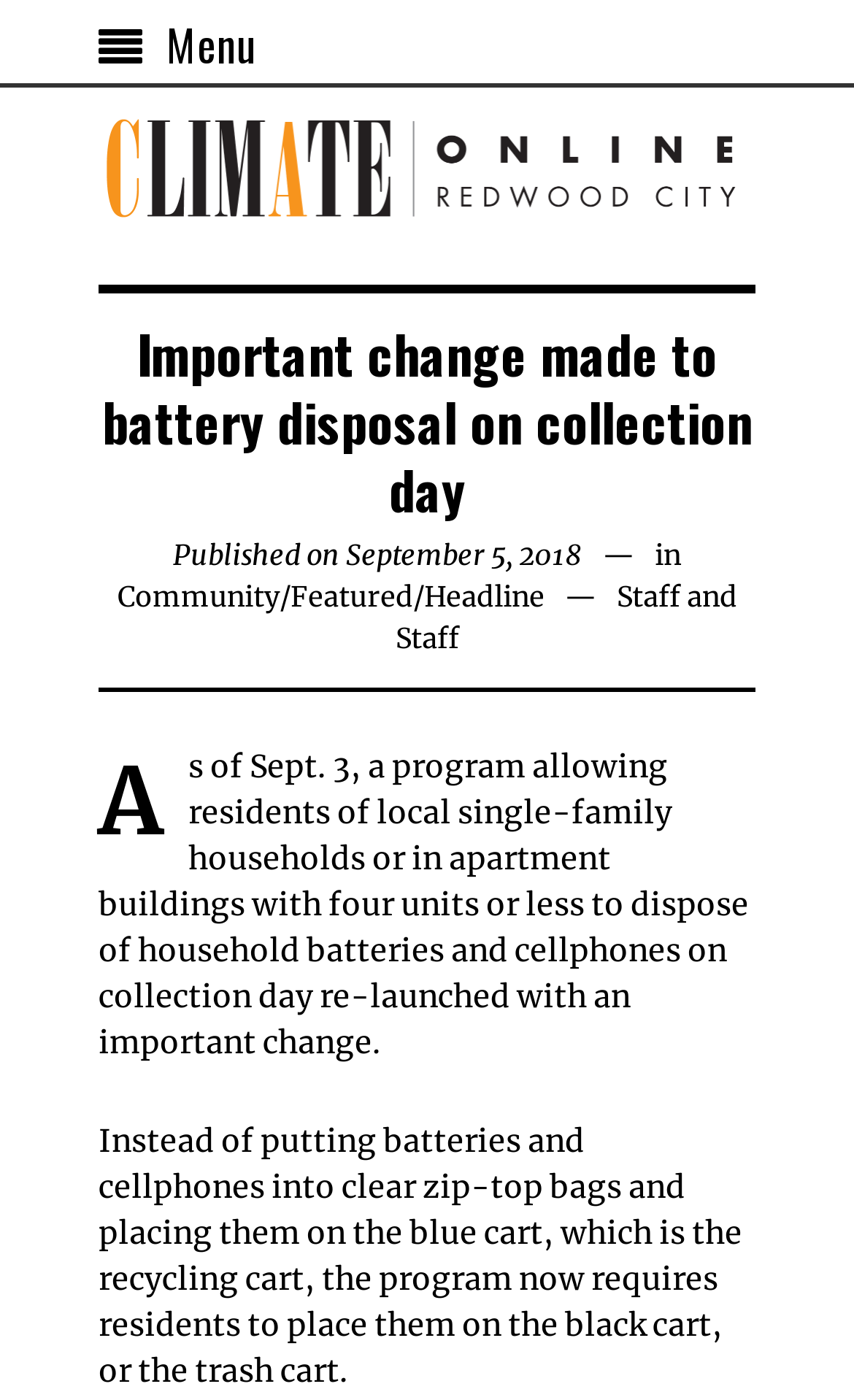Provide a thorough description of the webpage you see.

The webpage is about an important change made to battery disposal on collection day. At the top left corner, there is a menu icon and a logo, which is an image. Below the logo, there is a header section that contains the title "Important change made to battery disposal on collection day" and a publication date "Published on September 5, 2018". 

To the right of the publication date, there are several links, including "Community", "Featured", "Headline", "Staff", and another "Staff" link. These links are positioned horizontally, with "Community" on the left and the second "Staff" link on the right.

Below the header section, there are two paragraphs of text. The first paragraph explains the re-launch of a program that allows residents to dispose of household batteries and cellphones on collection day, with an important change. The second paragraph describes the change, which is that residents should now place batteries and cellphones on the black cart, or the trash cart, instead of the blue cart, or the recycling cart.